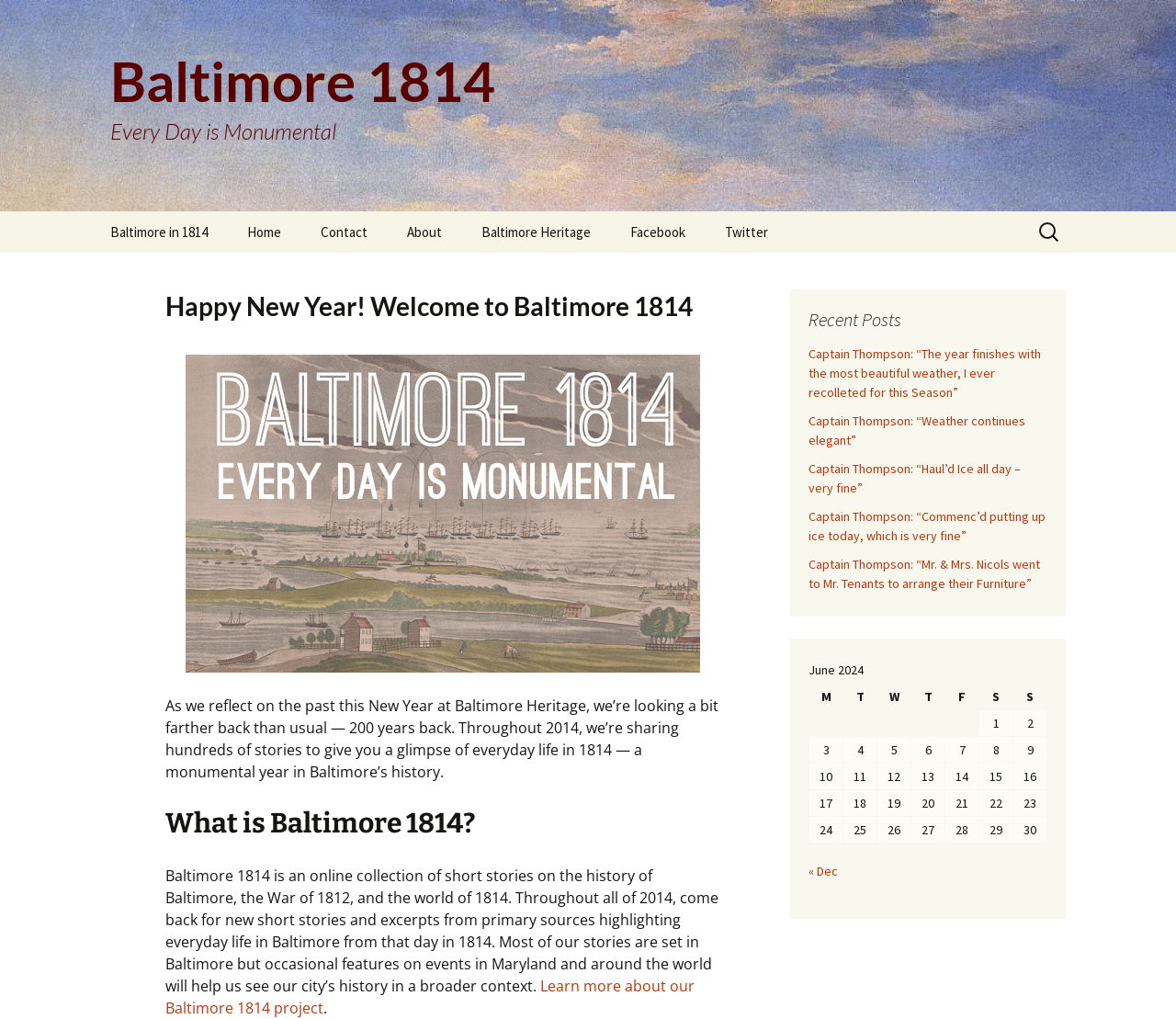What is the month displayed in the calendar table?
Please provide a comprehensive answer based on the contents of the image.

The month displayed in the calendar table is June 2024, as indicated by the caption 'June 2024' above the table.